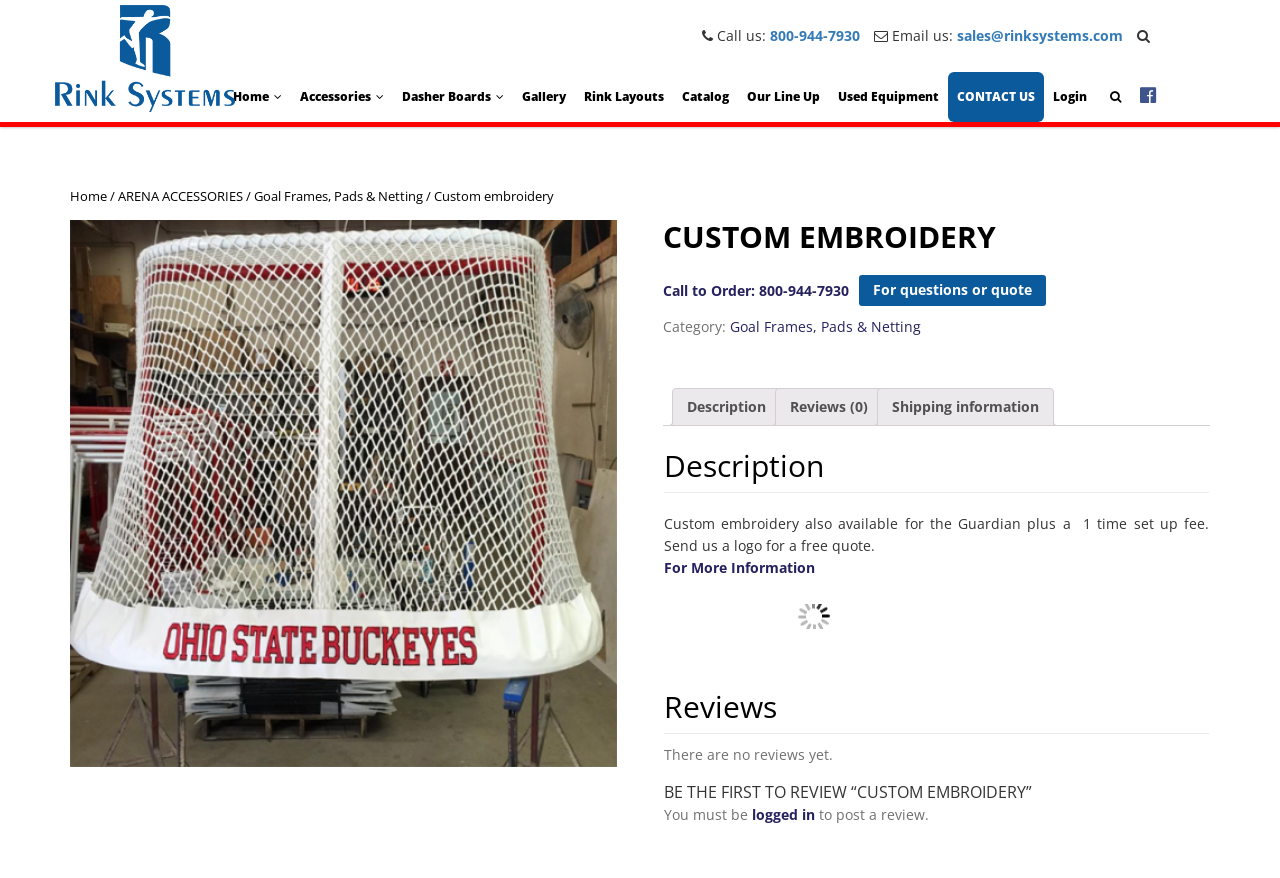Describe all visible elements and their arrangement on the webpage.

This webpage is about custom embroidery services offered by Rink Systems. At the top left, there is a logo of Rink Systems, accompanied by a link to the company's homepage. Below the logo, there are contact information, including a phone number and an email address.

The main navigation menu is located at the top center of the page, featuring links to various sections, such as Home, Accessories, Dasher Boards, Gallery, Rink Layouts, Catalog, Our Line Up, Used Equipment, and CONTACT US. There is also a login link at the top right corner.

Below the navigation menu, there is a secondary menu with links to specific categories, including ARENA ACCESSORIES, Goal Frames, Pads & Netting, and Custom embroidery.

The main content area is divided into sections. The first section is a heading that reads "CUSTOM EMBROIDERY" and a call-to-action link to order or inquire about custom embroidery services. Below this section, there is a tab list with three tabs: Description, Reviews (0), and Shipping information.

The Description tab is selected by default, displaying a brief text about custom embroidery services, including a note about a one-time setup fee. There is also a link to request more information. Below this text, there is an iframe, which may contain additional content or a form.

The Reviews tab is empty, indicating that there are no reviews yet. The Shipping information tab is also empty, with no content displayed.

Overall, this webpage provides information about custom embroidery services offered by Rink Systems and allows users to inquire or order these services.